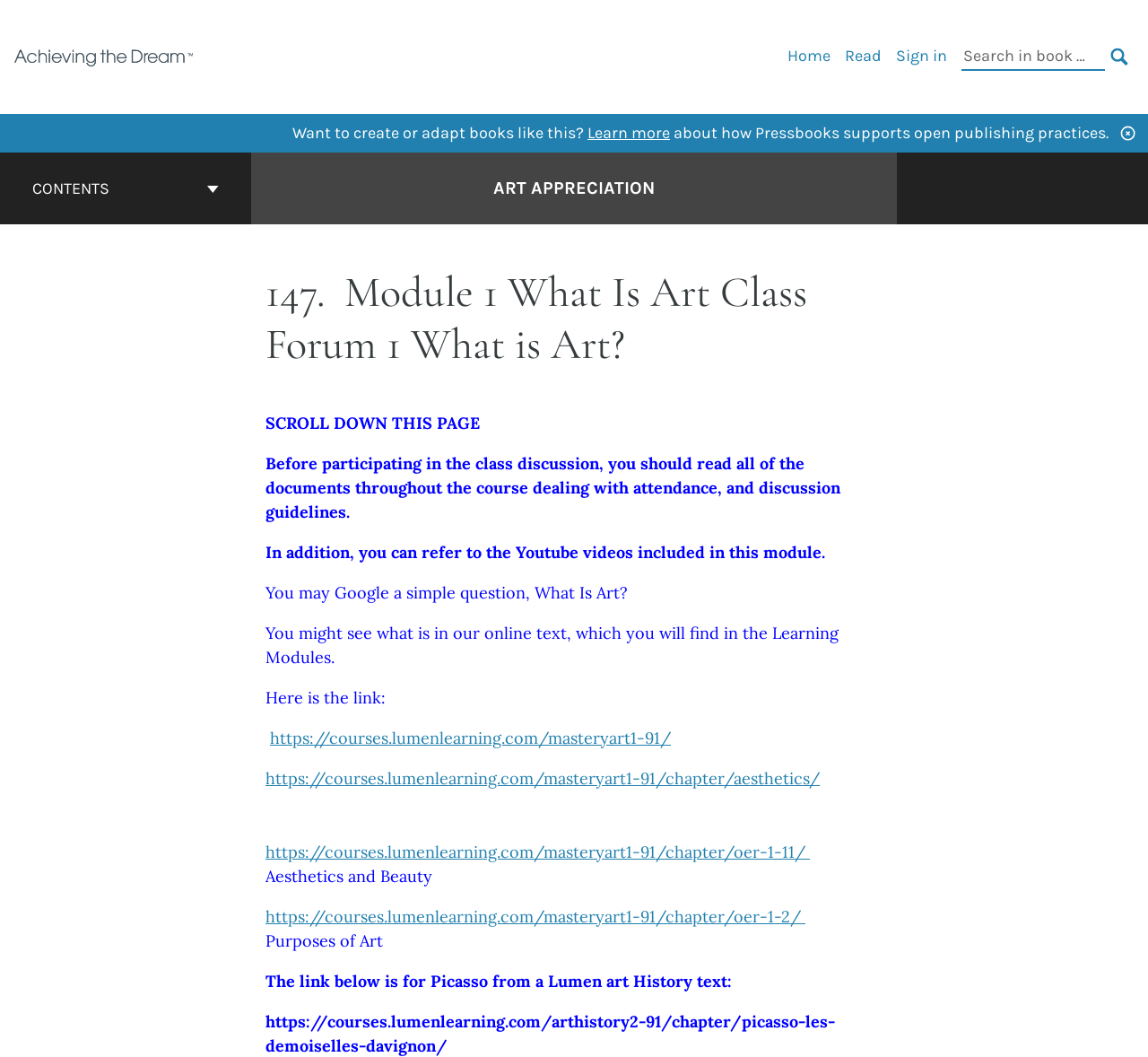Identify the bounding box coordinates of the region that should be clicked to execute the following instruction: "Go to the cover page of Art Appreciation".

[0.43, 0.166, 0.57, 0.191]